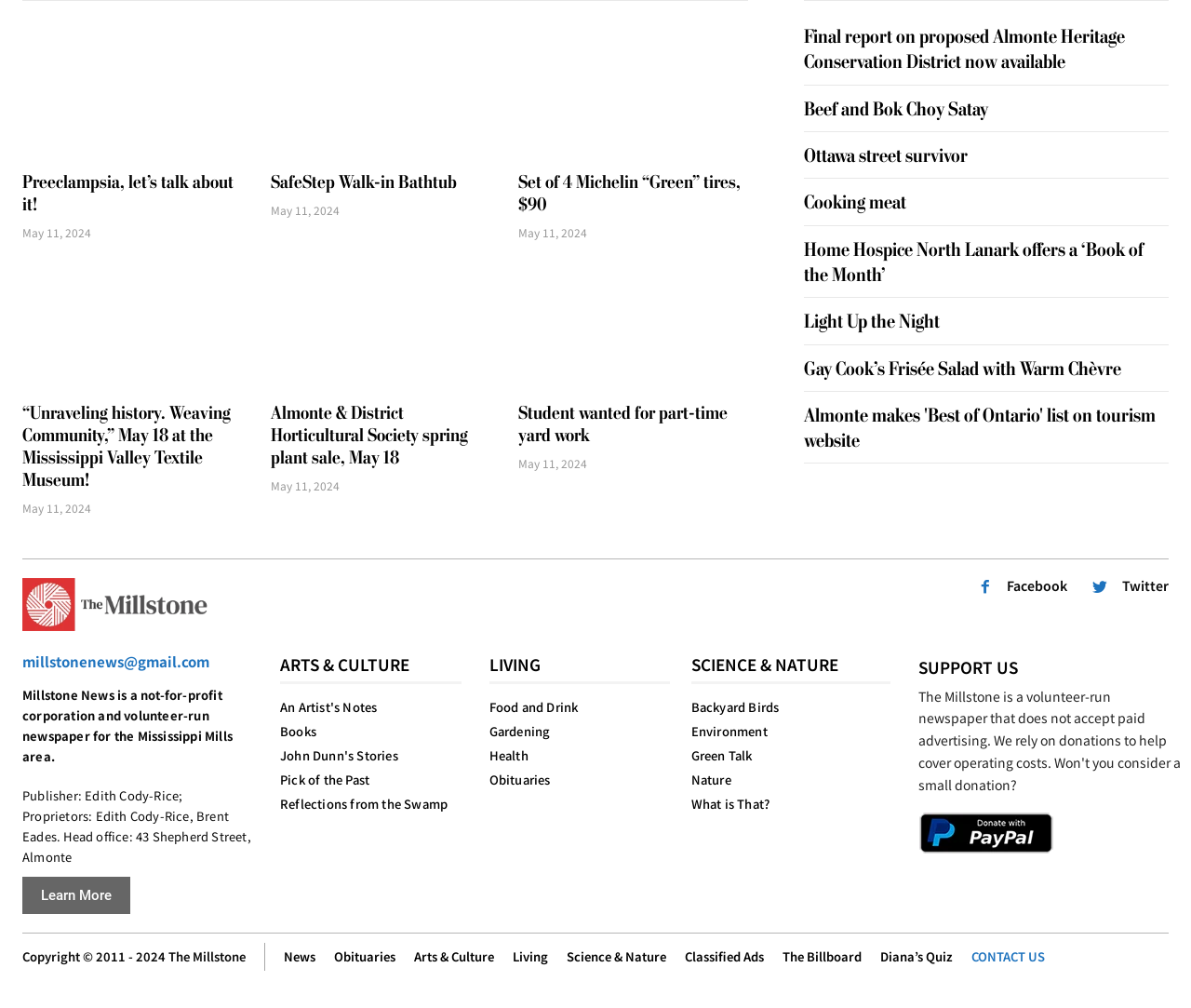Identify the bounding box coordinates of the section that should be clicked to achieve the task described: "Check the Facebook link".

[0.846, 0.572, 0.896, 0.591]